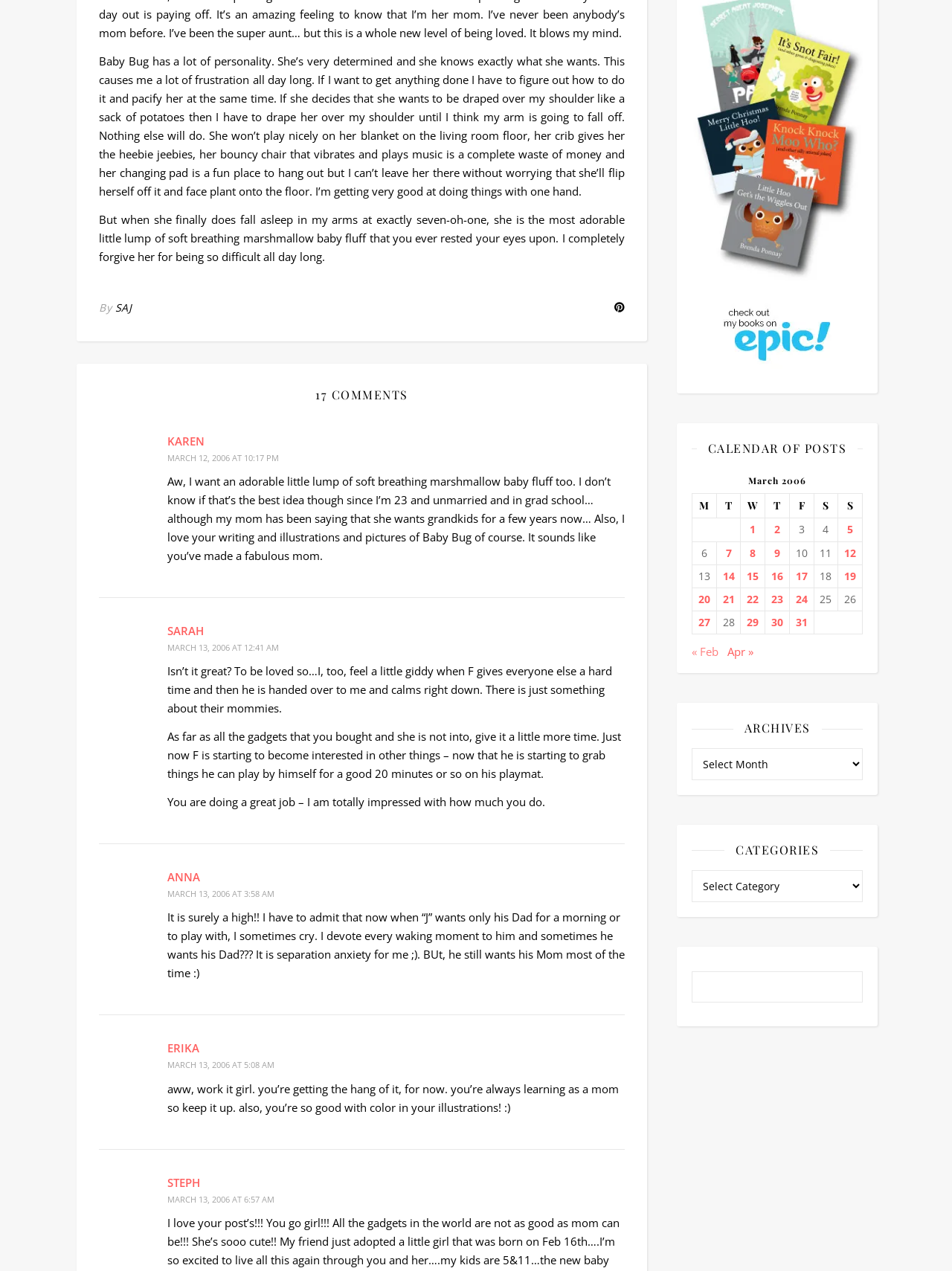Find the bounding box of the UI element described as follows: "alt="check-out-my-books-on-epic"".

[0.727, 0.235, 0.906, 0.29]